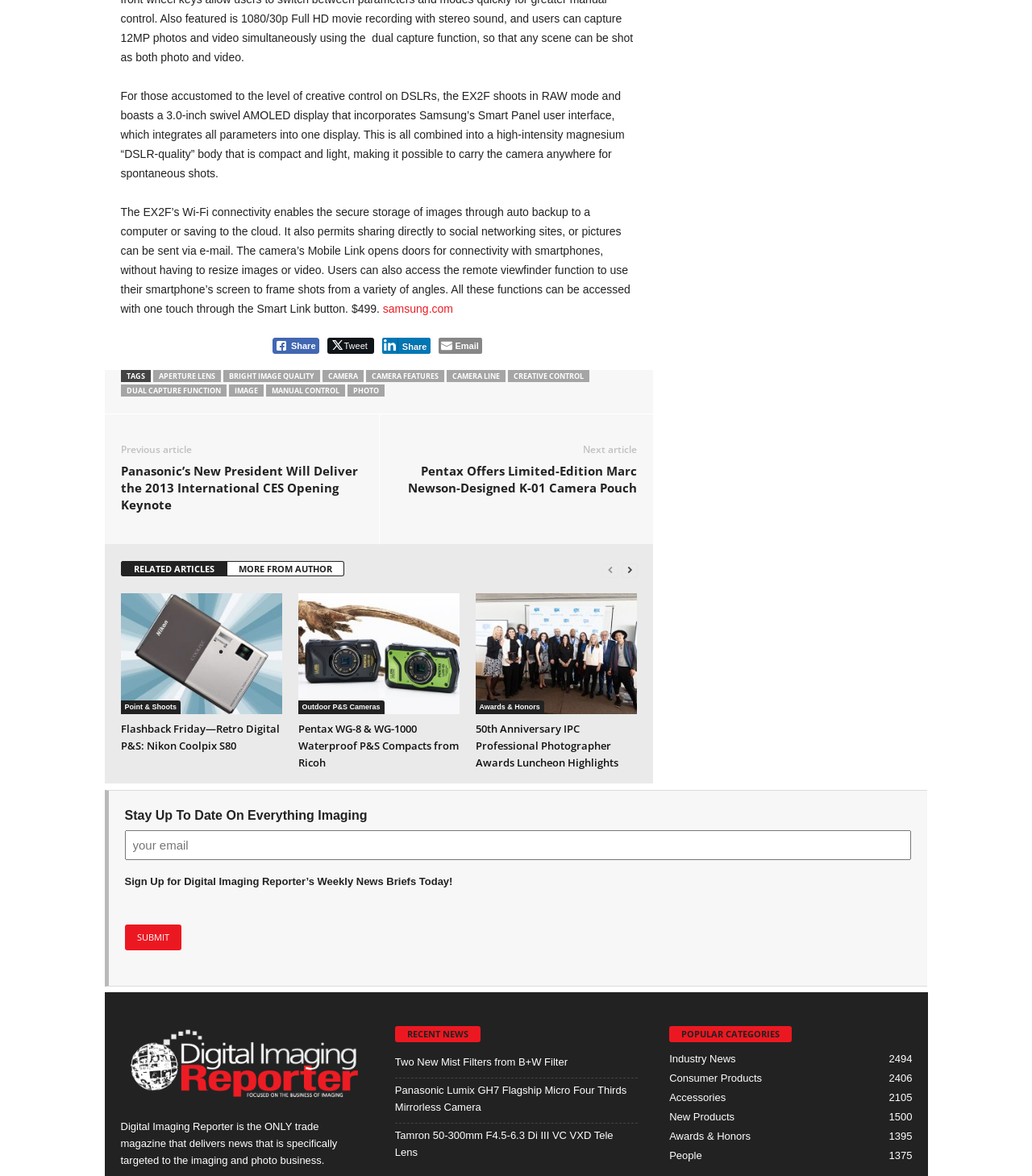Identify the bounding box coordinates of the clickable region required to complete the instruction: "Read more about Pentax WG-8 & WG-1000 Waterproof P&S Compacts from Ricoh". The coordinates should be given as four float numbers within the range of 0 and 1, i.e., [left, top, right, bottom].

[0.289, 0.613, 0.444, 0.655]